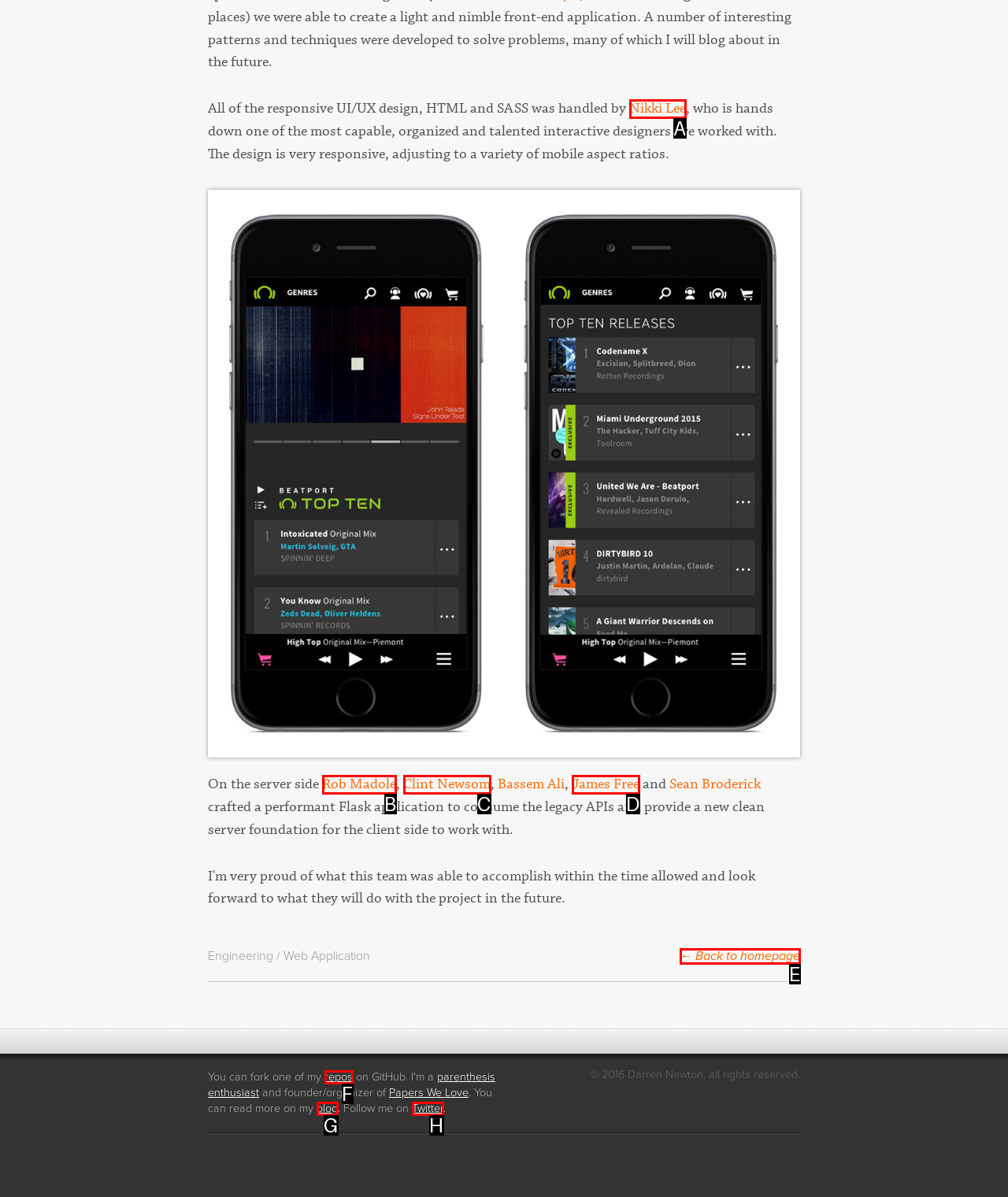Tell me the letter of the option that corresponds to the description: repos
Answer using the letter from the given choices directly.

F